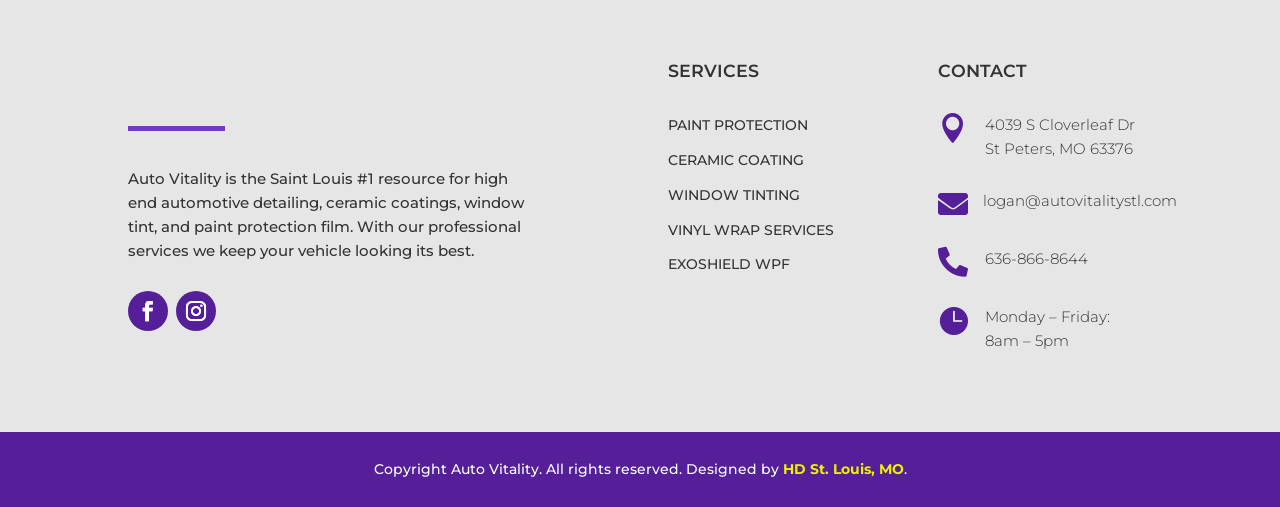Answer the question briefly using a single word or phrase: 
What are the business hours of Auto Vitality?

Monday - Friday, 8am - 5pm